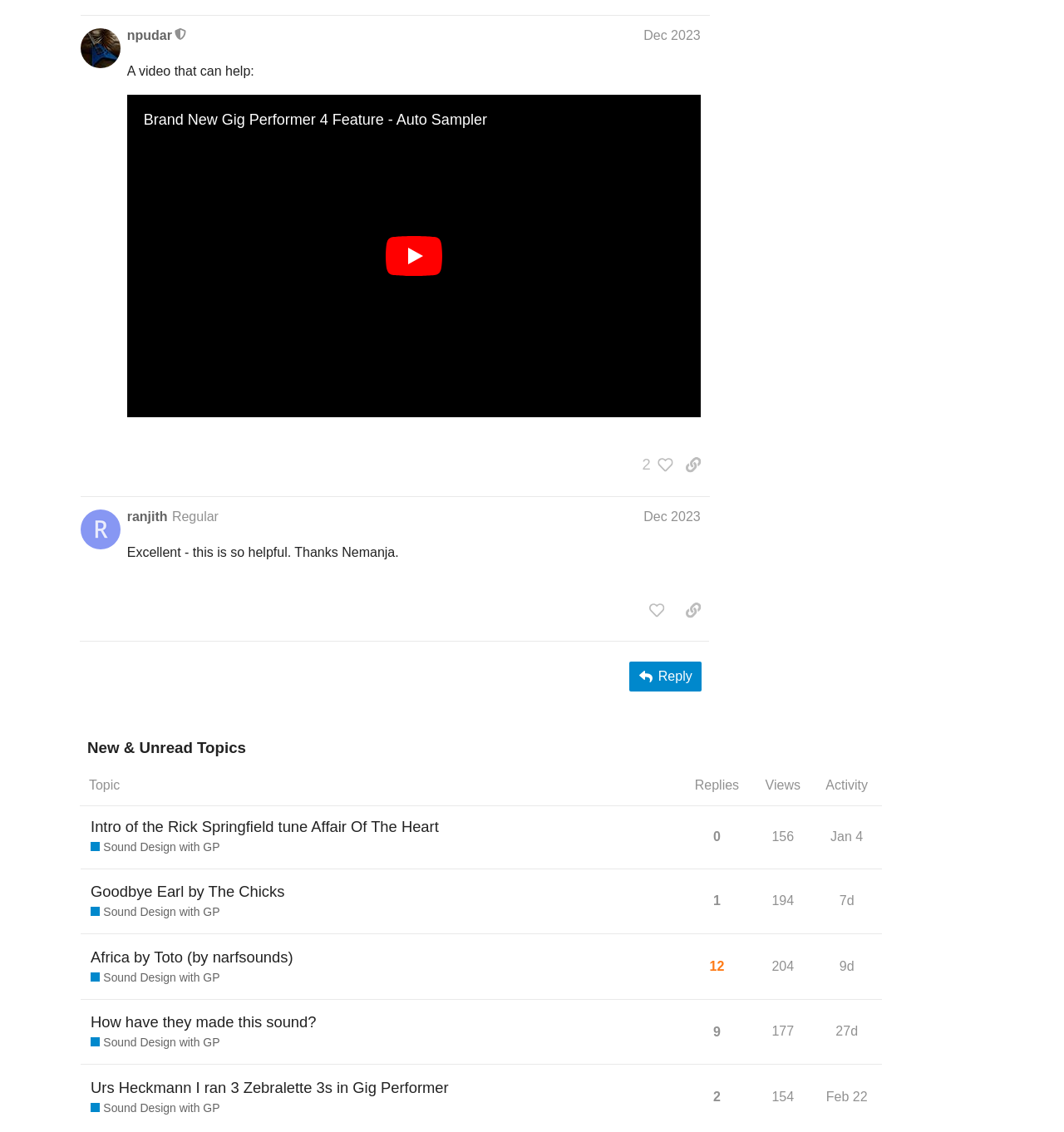What is the username of the moderator?
Answer with a single word or short phrase according to what you see in the image.

npudar